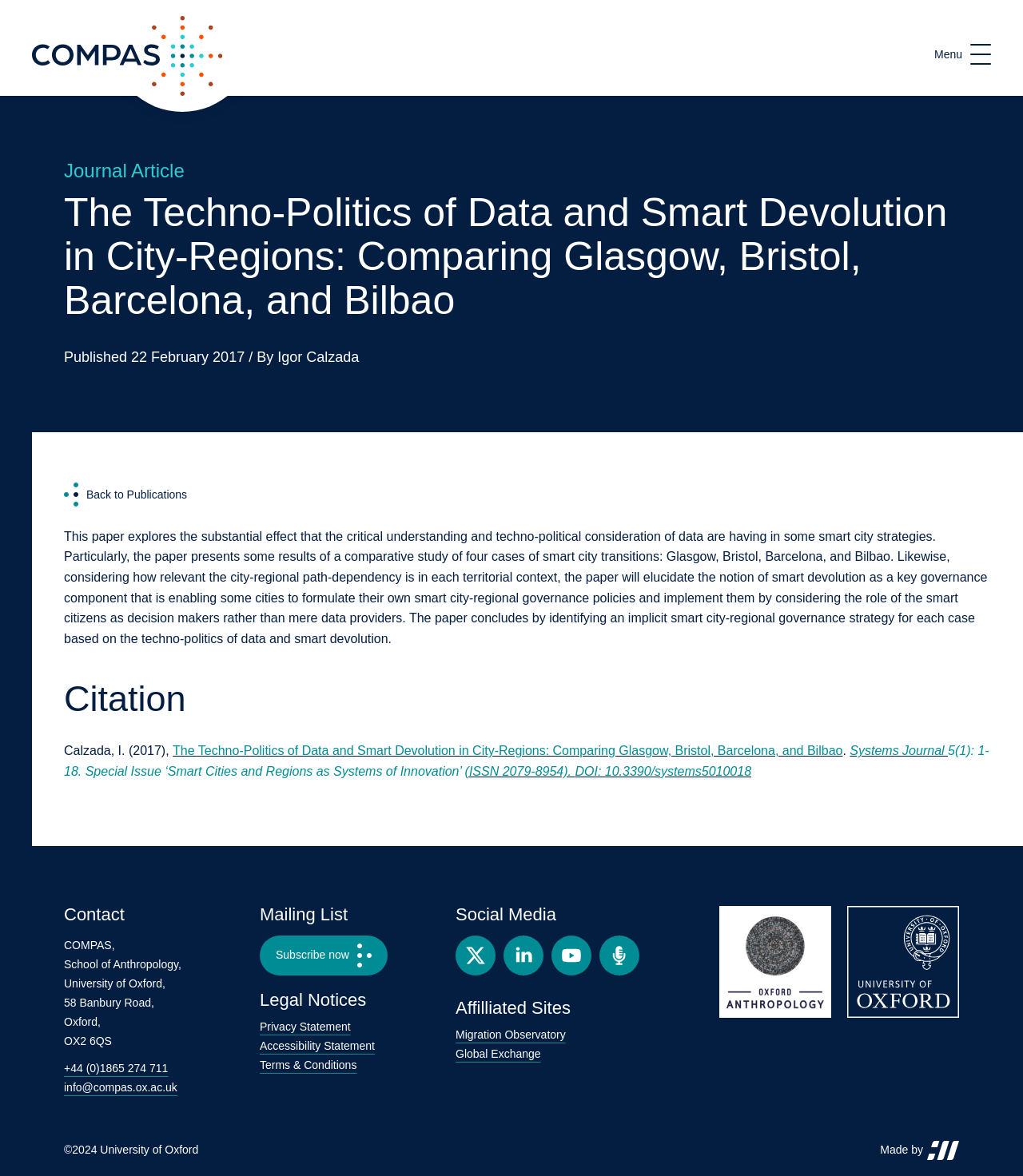Describe every aspect of the webpage in a detailed manner.

This webpage is about a journal article titled "The Techno-Politics of Data and Smart Devolution in City-Regions: Comparing Glasgow, Bristol, Barcelona, and Bilbao" published by COMPAS. At the top left corner, there is a link to the COMPAS home page. On the top right corner, there is a menu button that expands to a menu navigation.

The main content of the webpage is divided into sections. The first section has a heading "Journal Article" and displays the title of the article. Below it, there is a paragraph of text that summarizes the article, which explores the impact of data and smart devolution on city-regional governance policies.

Following the summary, there is a section with a heading "Citation" that provides the citation information for the article, including the author, journal, and publication details.

At the bottom of the page, there are several sections with headings "Contact", "Mailing List", "Legal Notices", "Social Media", and "Affiliated Sites". The "Contact" section displays the address and contact information of COMPAS. The "Mailing List" section has a link to subscribe to the mailing list. The "Legal Notices" section has links to the privacy statement, accessibility statement, and terms and conditions. The "Social Media" section has links to COMPAS's social media profiles, including Facebook, YouTube, and Podcast. The "Affiliated Sites" section has links to other affiliated websites, including the Migration Observatory, Global Exchange, Oxford Anthropology, and University of Oxford.

Finally, at the very bottom of the page, there is a copyright notice and a link to the website developer, REDBOT.